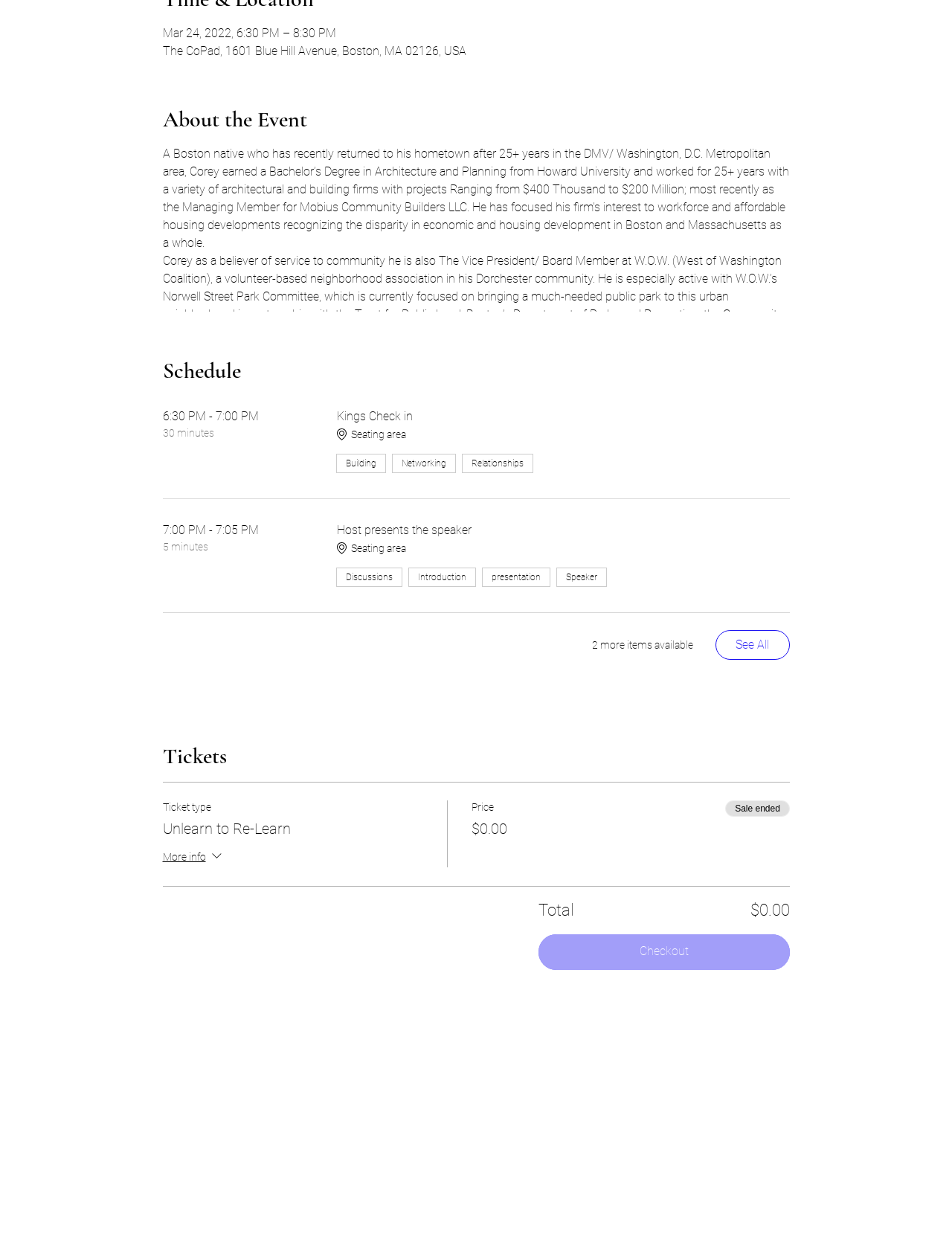Provide the bounding box coordinates in the format (top-left x, top-left y, bottom-right x, bottom-right y). All values are floating point numbers between 0 and 1. Determine the bounding box coordinate of the UI element described as: Programs & Services

None